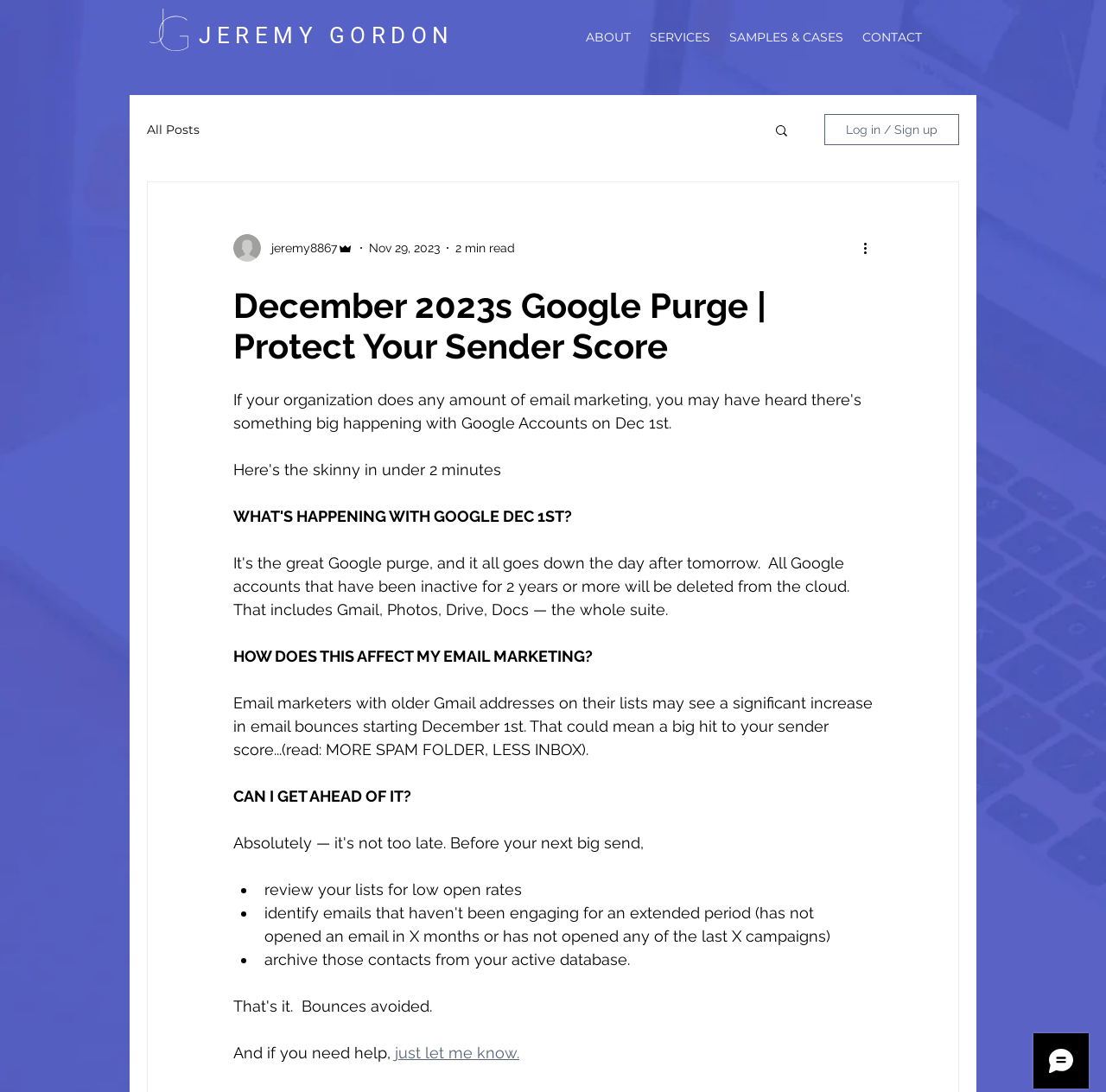Articulate a complete and detailed caption of the webpage elements.

The webpage appears to be a blog post discussing the impact of Google's changes on email marketing. At the top, there is a navigation menu with links to "ABOUT", "SERVICES", "SAMPLES & CASES", and "CONTACT". Below this, there is a section with a heading "December 2023's Google Purge | Protect Your Sender Score" and a subheading "HOW DOES THIS AFFECT MY EMAIL MARKETING?".

The main content of the page is divided into sections, with headings and paragraphs of text. The first section explains how email marketers may see an increase in email bounces starting December 1st, which could affect their sender score. The second section asks "CAN I GET AHEAD OF IT?" and provides a list of suggestions, including reviewing lists for low open rates and archiving contacts from the active database.

To the right of the main content, there is a sidebar with a navigation menu for the blog, including a link to "All Posts". Below this, there is a search button with a magnifying glass icon. Further down, there is a section with the author's information, including a profile picture, name "jeremy8867", and title "Admin". The date of the post, "Nov 29, 2023", is also displayed.

At the bottom of the page, there is a call-to-action, "And if you need help, just let me know." with a link to contact the author. Overall, the page has a clean and organized layout, with clear headings and concise text.